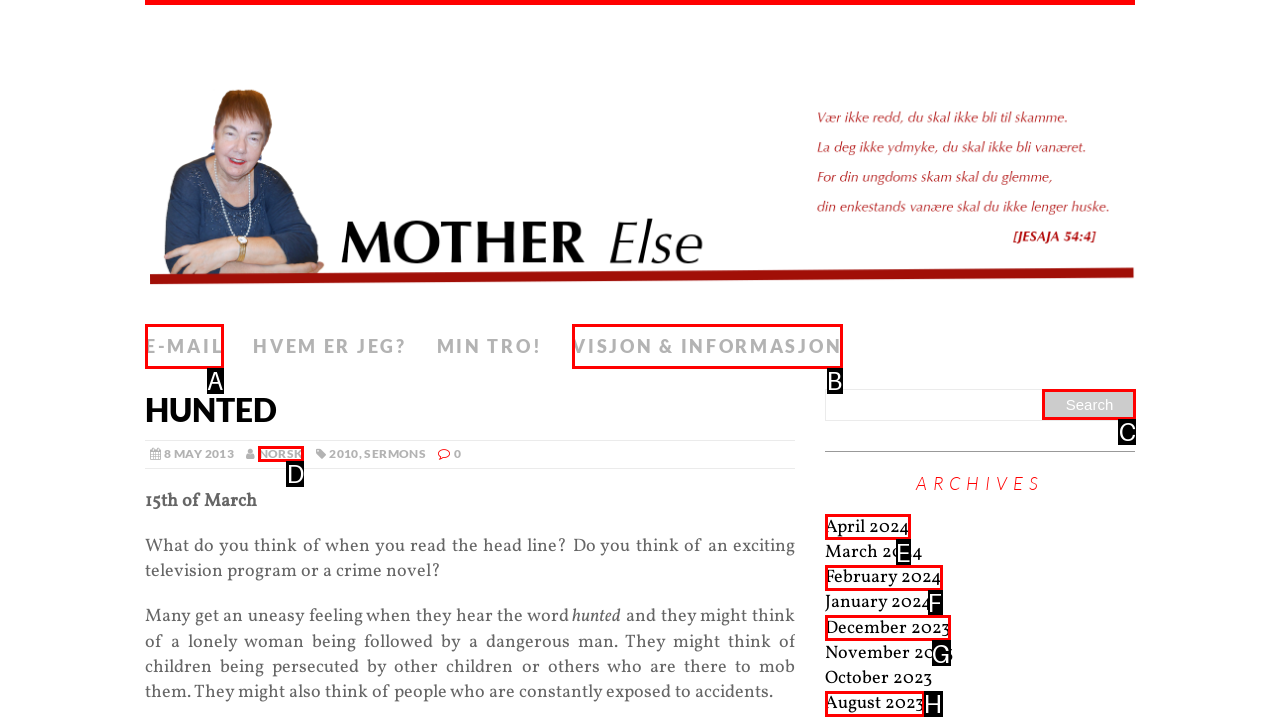Choose the HTML element that should be clicked to achieve this task: Read archives from April 2024
Respond with the letter of the correct choice.

E